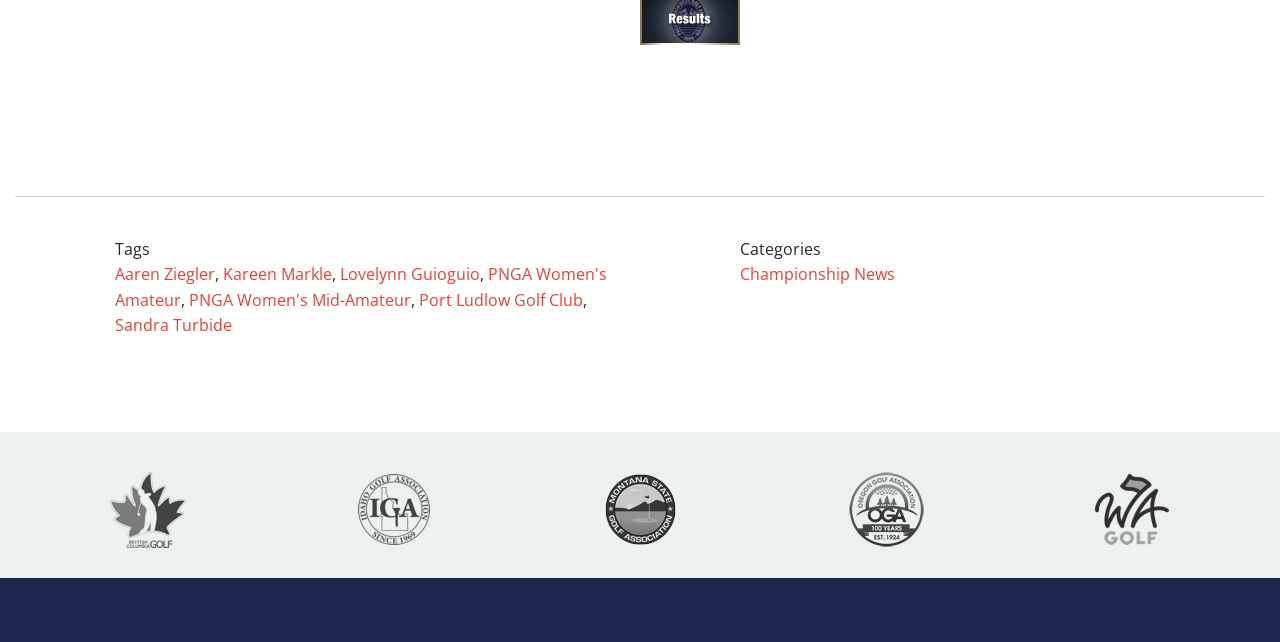How many images are there in the webpage? Look at the image and give a one-word or short phrase answer.

6